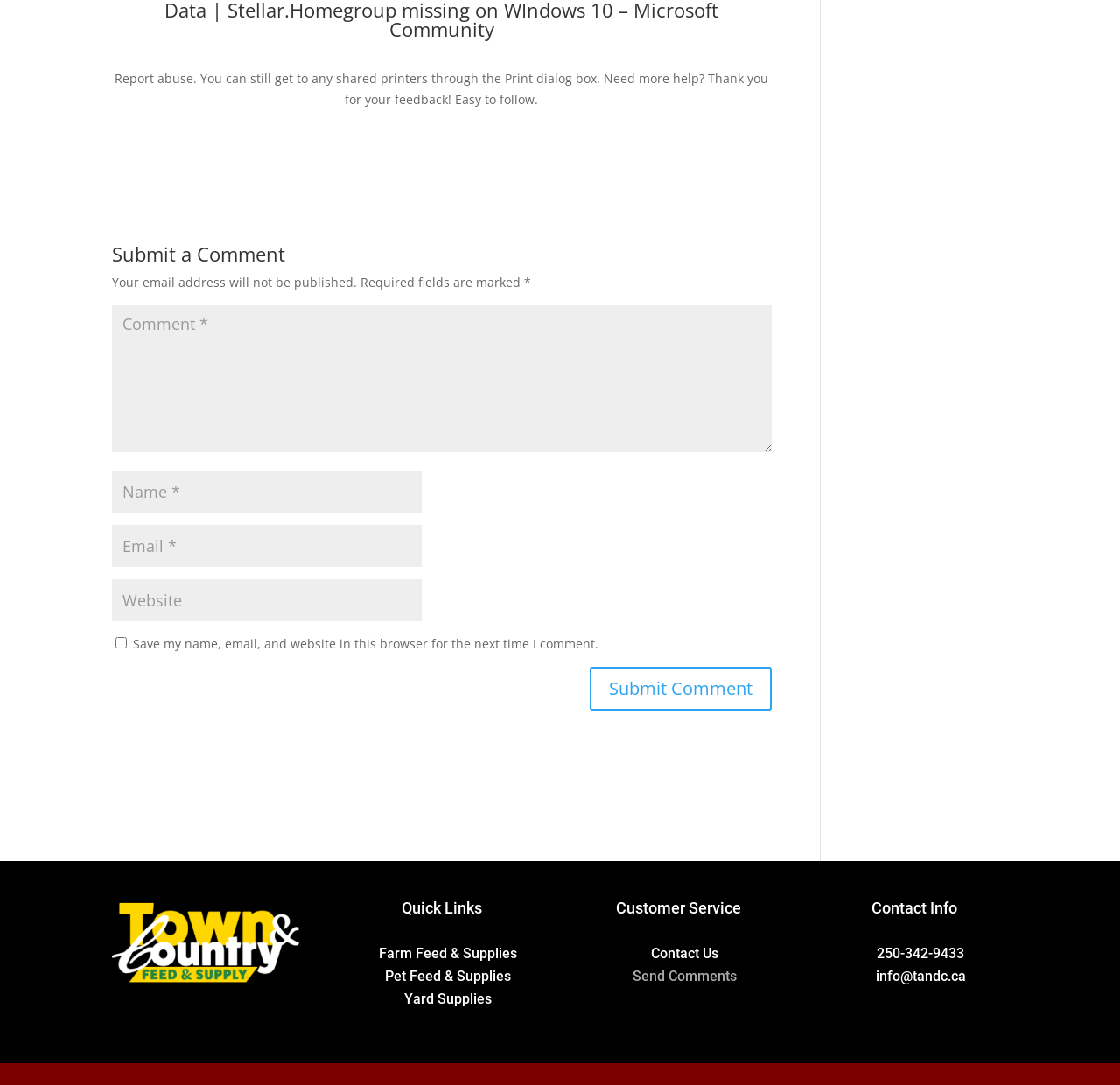Please identify the bounding box coordinates of the element's region that I should click in order to complete the following instruction: "View related post about Uninor /Telenor Improving Market Position". The bounding box coordinates consist of four float numbers between 0 and 1, i.e., [left, top, right, bottom].

None